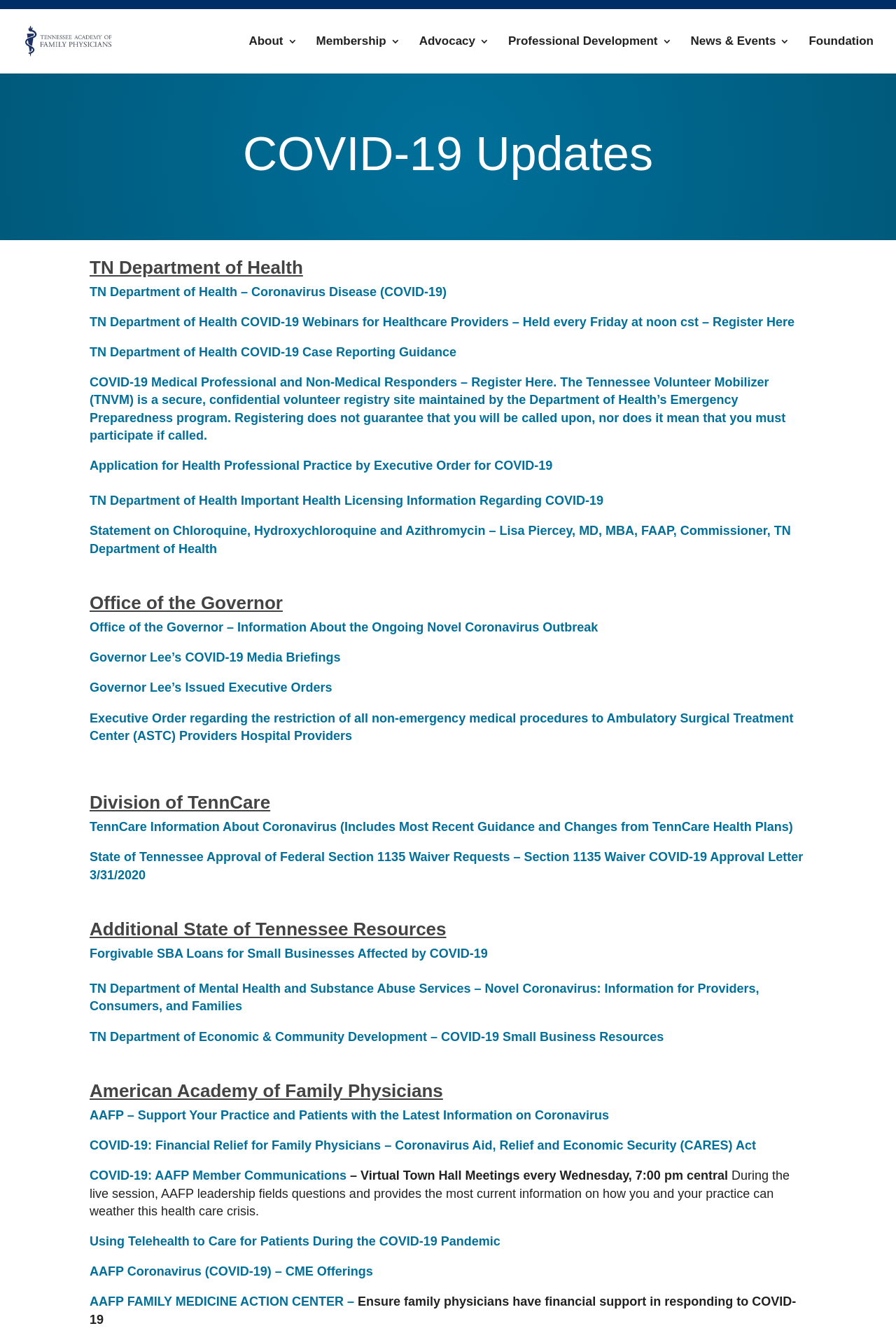Locate and provide the bounding box coordinates for the HTML element that matches this description: "Governor Lee’s COVID-19 Media Briefings".

[0.1, 0.485, 0.38, 0.496]